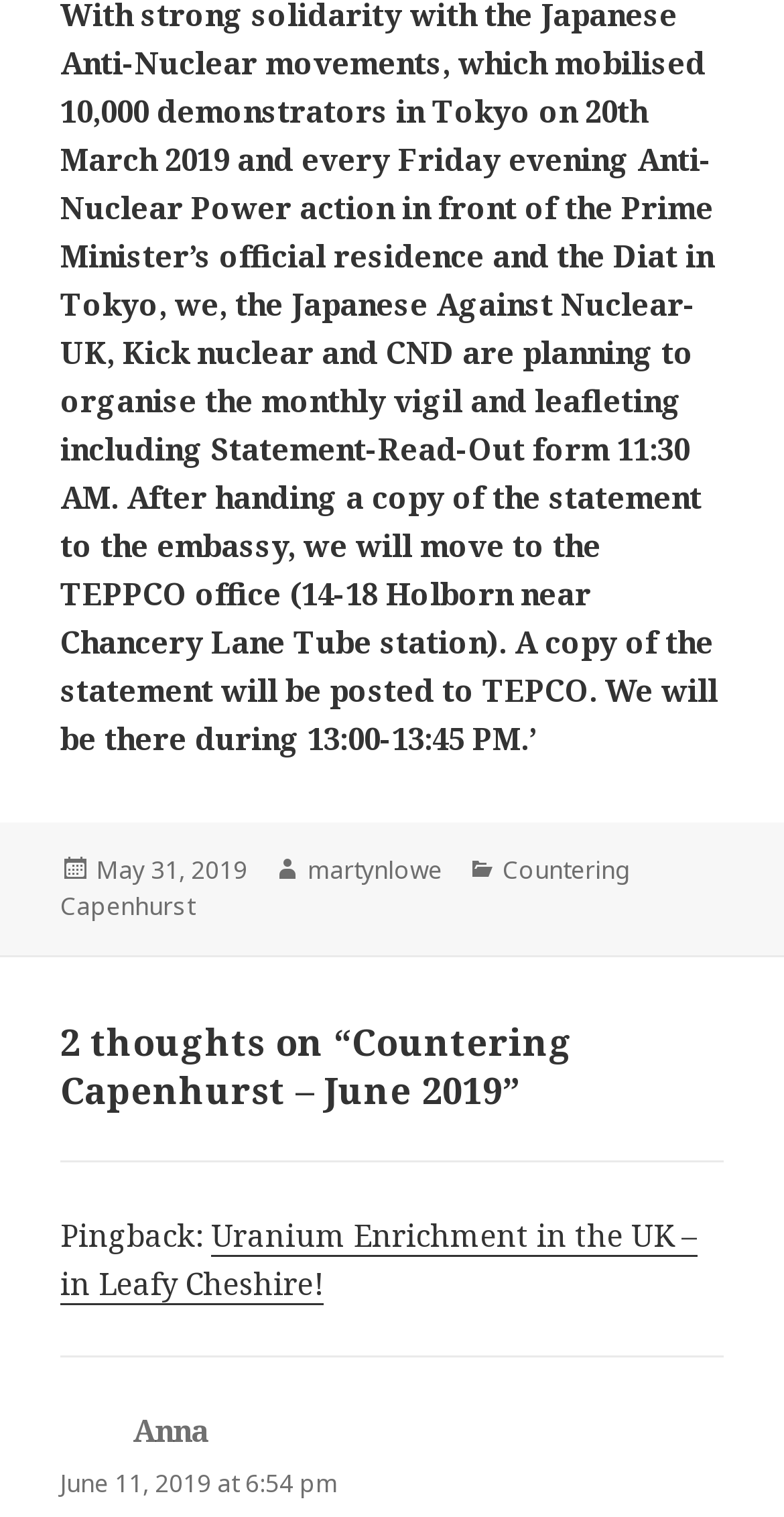How many comments are there on the post?
Answer the question with a detailed and thorough explanation.

I found the number of comments by looking at the section below the post, where it shows a single comment from 'Anna'.